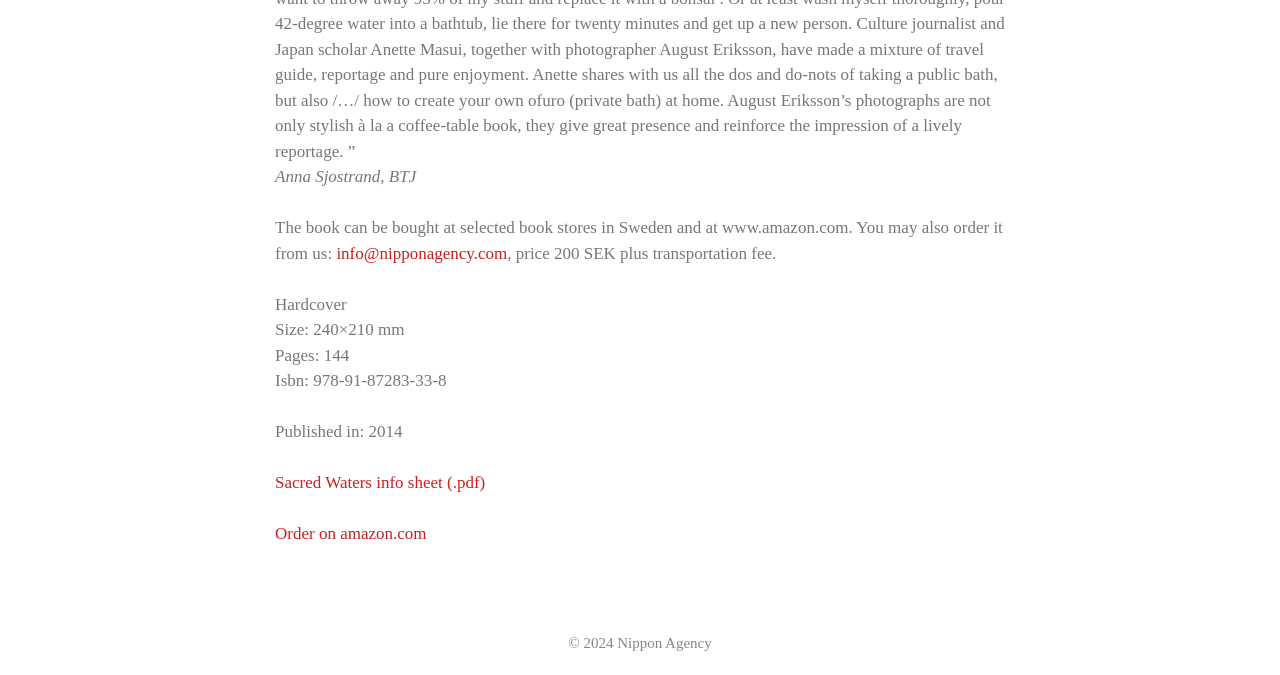Look at the image and give a detailed response to the following question: What is the size of the book?

I found the size of the book in the StaticText element with ID 130, which mentions that the size is 240×210 mm.